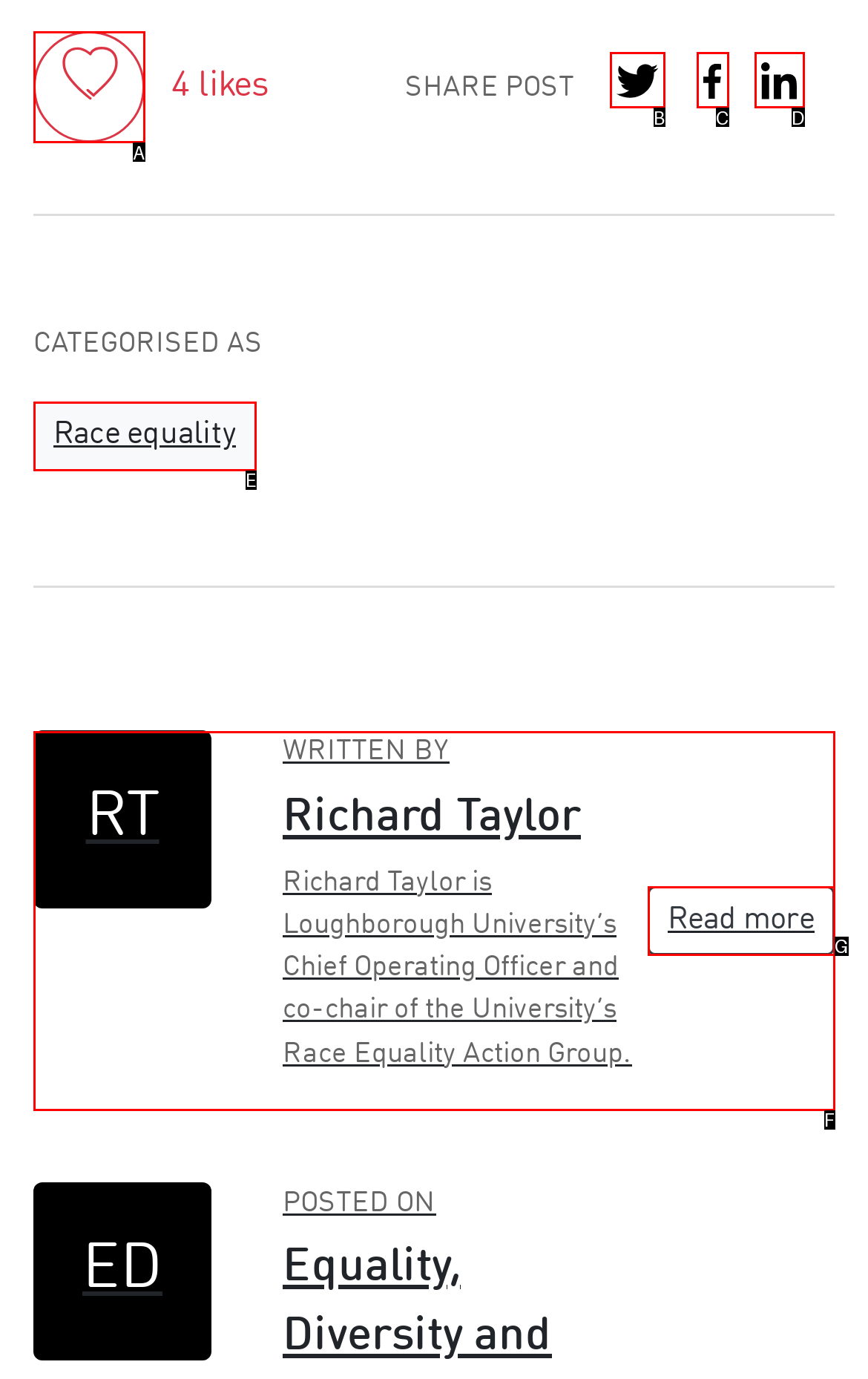Choose the letter that best represents the description: Share on LinkedIn. Provide the letter as your response.

D